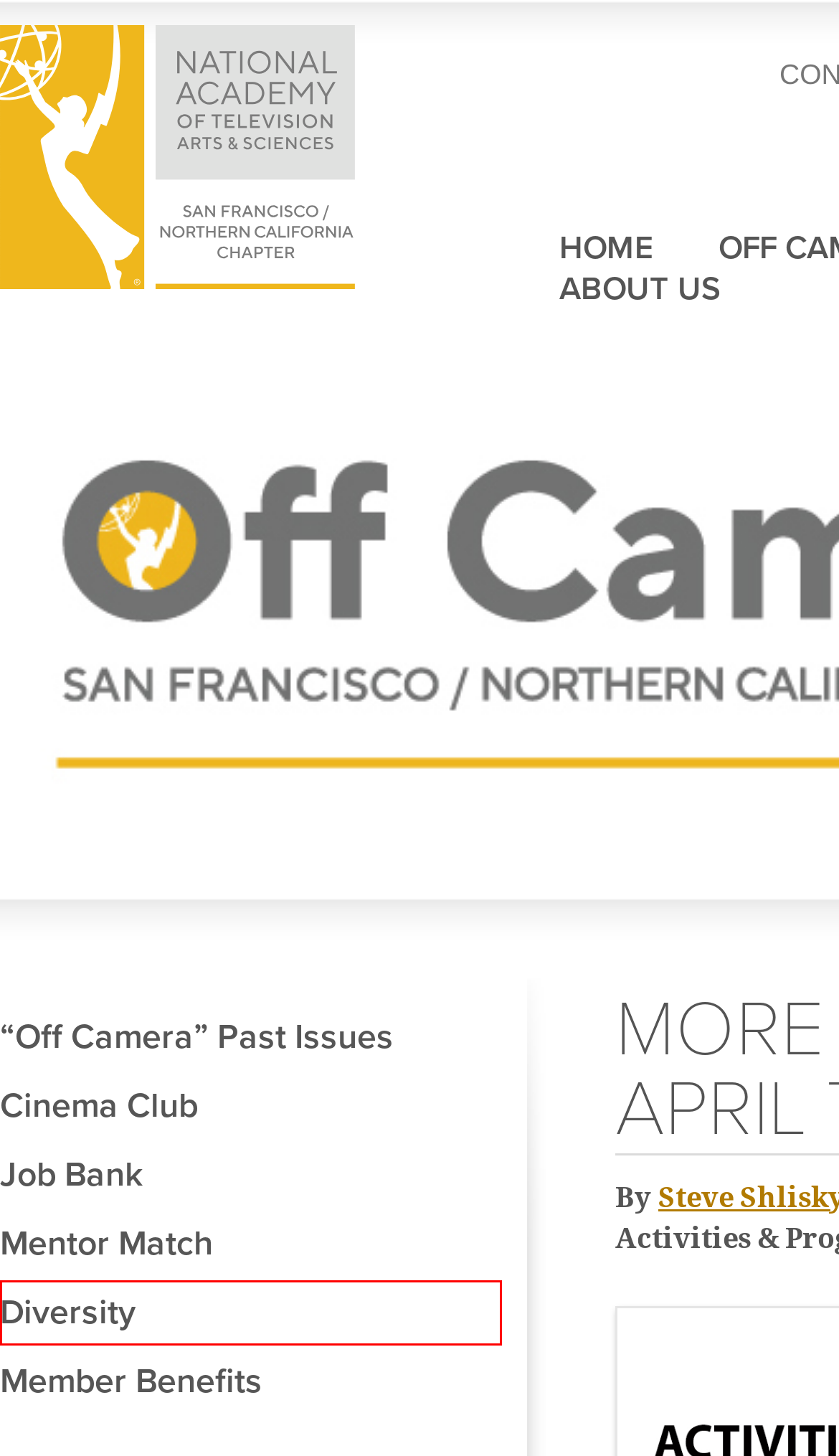You are given a webpage screenshot where a red bounding box highlights an element. Determine the most fitting webpage description for the new page that loads after clicking the element within the red bounding box. Here are the candidates:
A. Member Benefits - NATAS SF/NorCalNATAS SF/NorCal
B. Activities - NATAS SF/NorCalNATAS SF/NorCal
C. Nazy Javid - NATAS SF/NorCalNATAS SF/NorCal
D. Job Bank - NATAS
E. Job Bank - NATAS SF/NorCalNATAS SF/NorCal
F. Account Login -
G. Diversity - NATAS SF/NorCalNATAS SF/NorCal
H. Steve Shlisky - NATAS SF/NorCalNATAS SF/NorCal

G